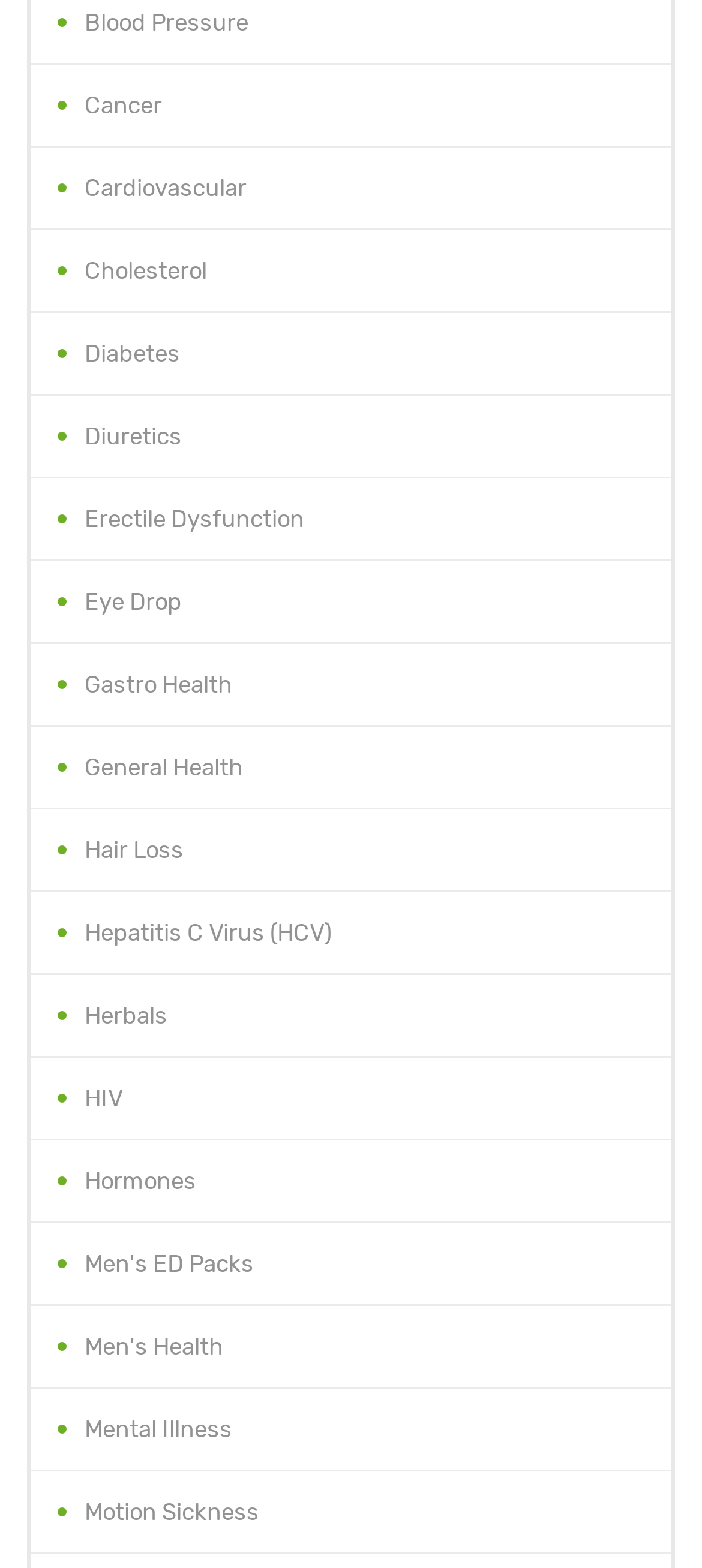Highlight the bounding box coordinates of the region I should click on to meet the following instruction: "Browse Hair Loss".

[0.044, 0.516, 0.956, 0.569]